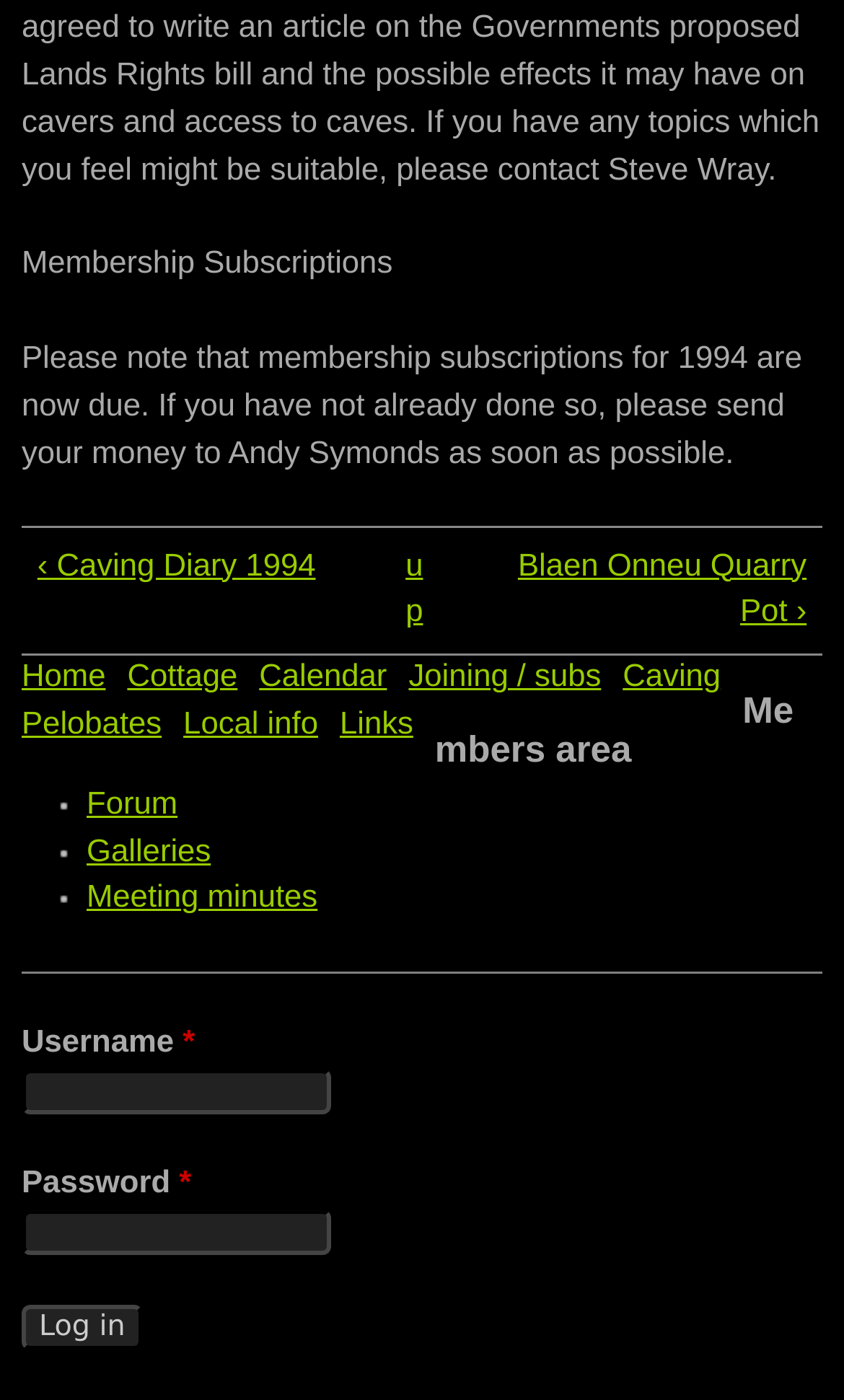Refer to the screenshot and give an in-depth answer to this question: How many list markers are there in the 'Members area' section?

There are three list markers in the 'Members area' section, each preceding a link to 'Forum', 'Galleries', and 'Meeting minutes', respectively.